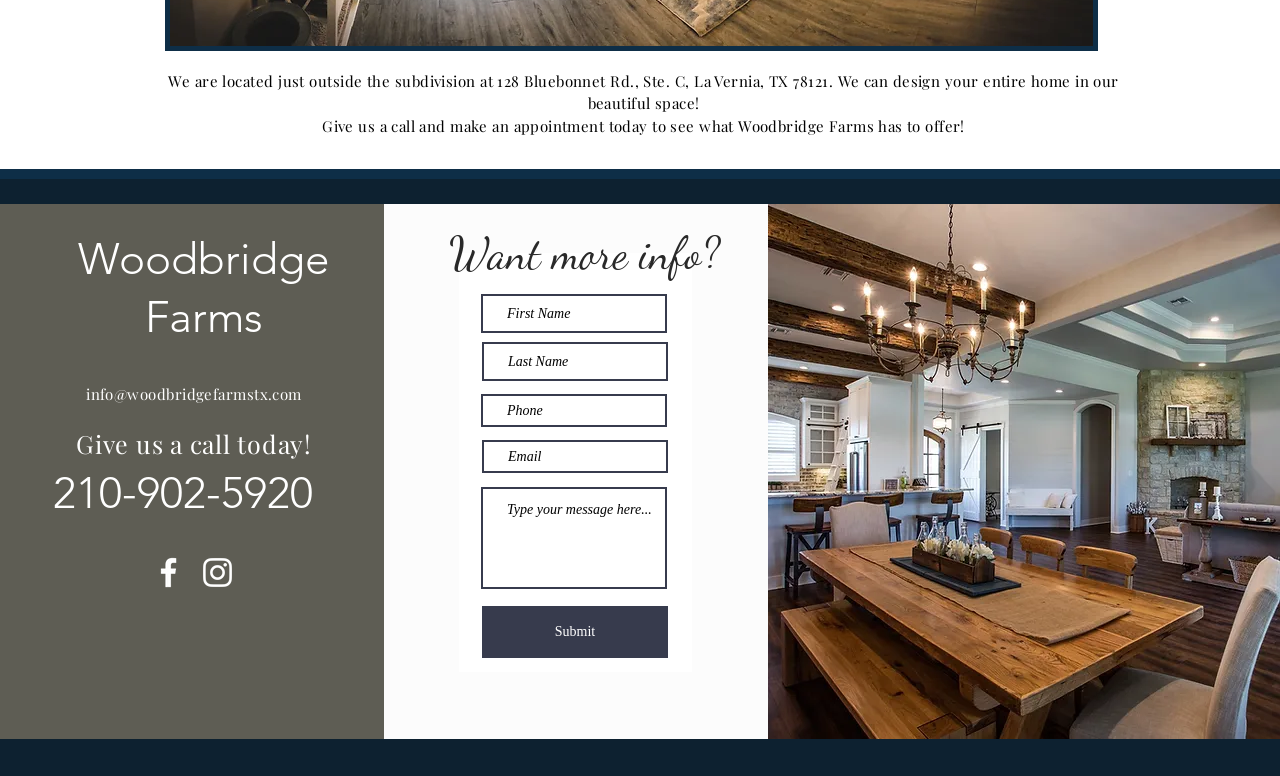Please identify the bounding box coordinates of the clickable area that will allow you to execute the instruction: "Enter your email".

[0.377, 0.567, 0.522, 0.61]